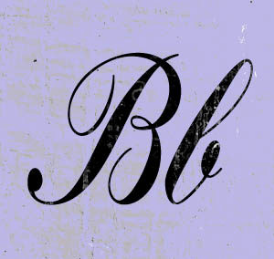Answer the question using only a single word or phrase: 
What is the style of the letter 'B'?

Elegant script